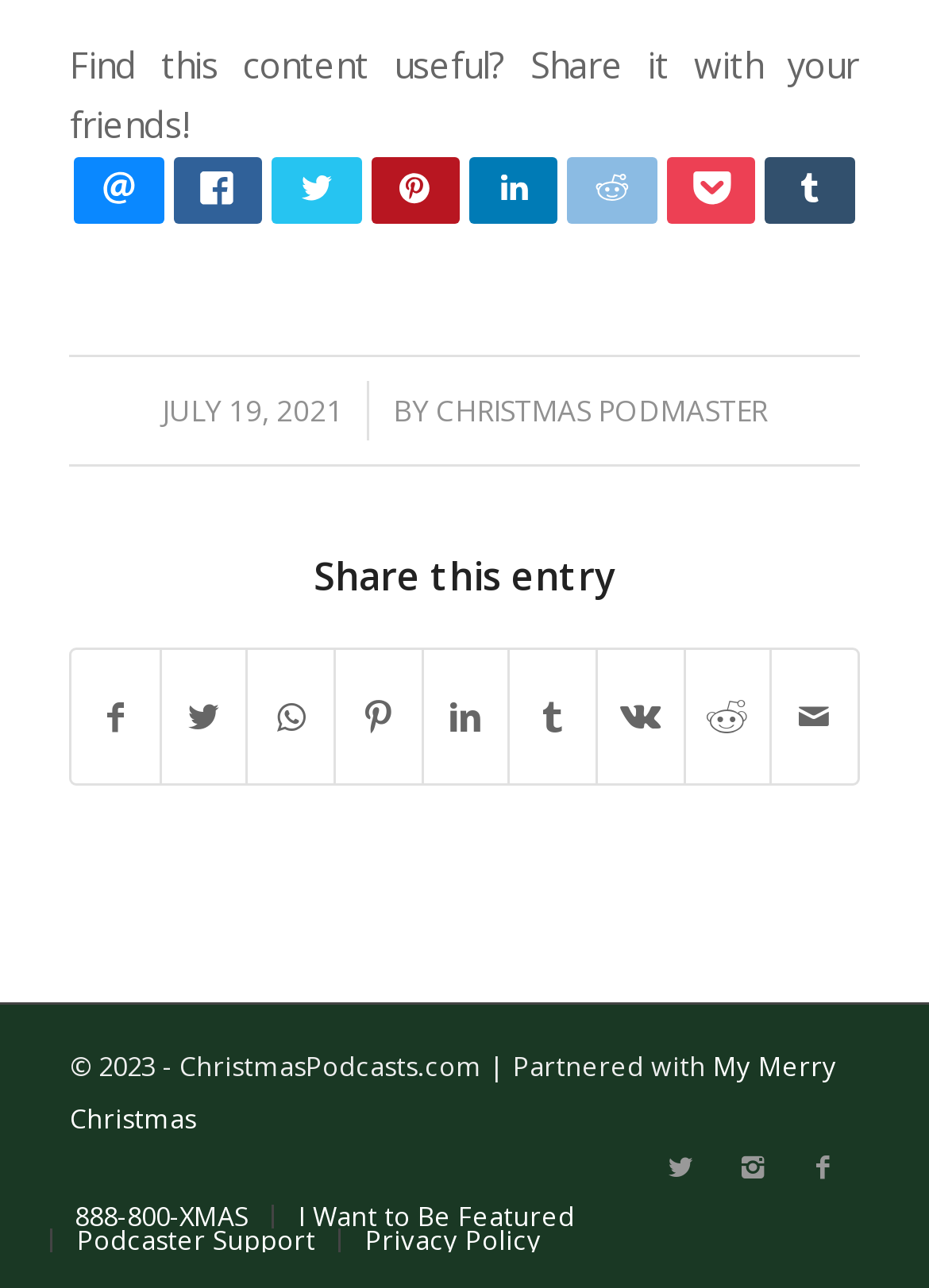Please analyze the image and provide a thorough answer to the question:
How many social media platforms can you share this article on?

I counted the number of social media platforms by looking at the links under the 'Share this entry' heading. There are 9 links, each corresponding to a different social media platform.